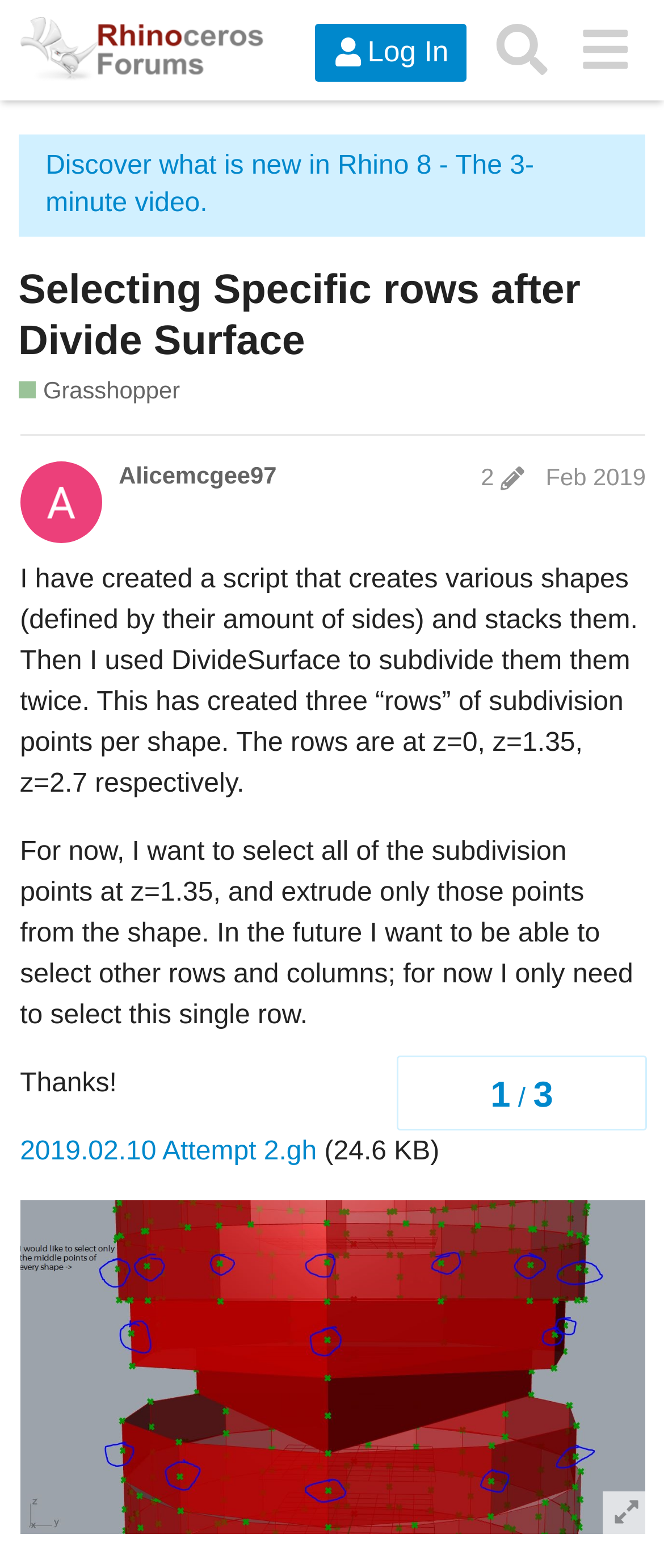What is the file size of the attached file '2019.02.10 Attempt 2.gh'?
Please provide a single word or phrase as the answer based on the screenshot.

24.6 KB